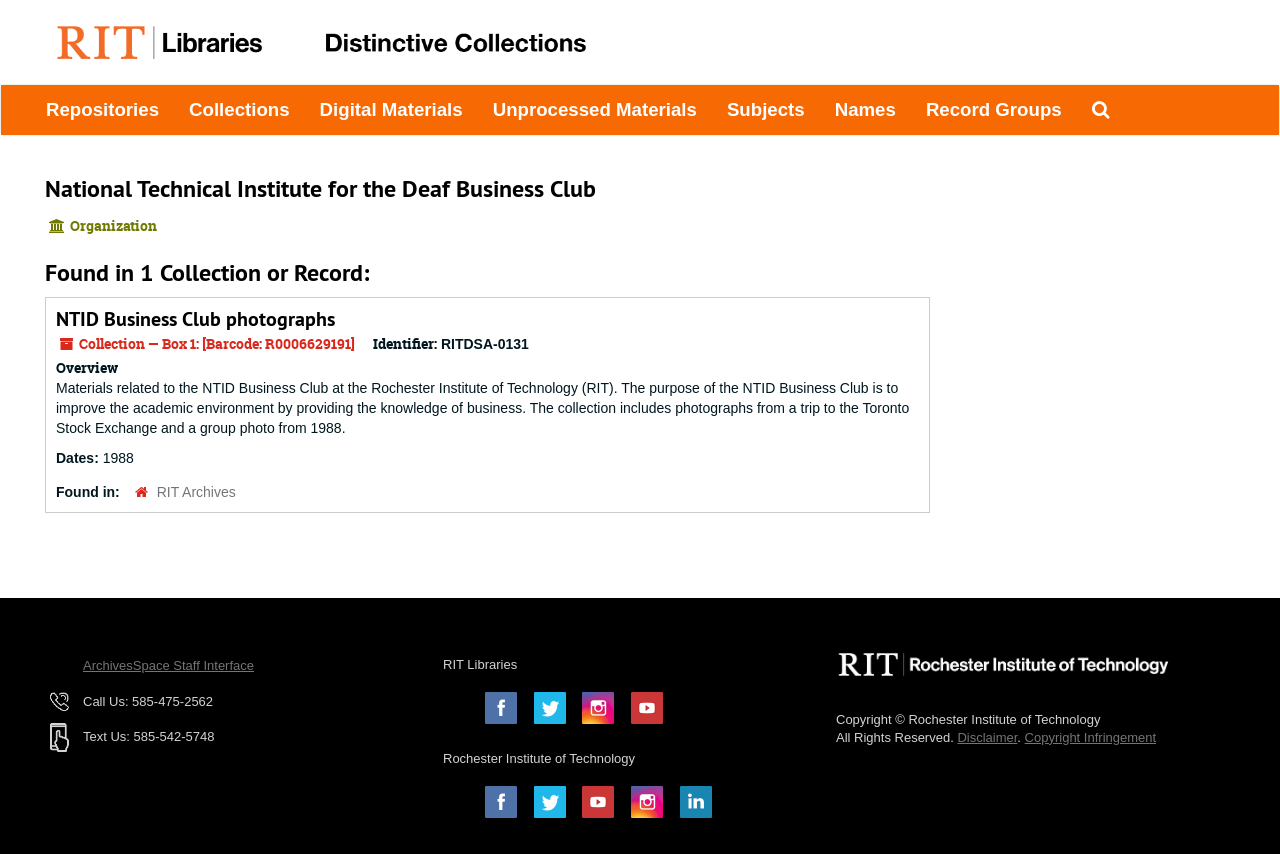Illustrate the webpage thoroughly, mentioning all important details.

This webpage is about the National Technical Institute for the Deaf Business Club, which is part of RIT's Distinctive Collections. At the top, there is a navigation menu with 9 links: Repositories, Collections, Digital Materials, Unprocessed Materials, Subjects, Names, Record Groups, and Search The Archives. 

Below the navigation menu, there is a heading that reads "National Technical Institute for the Deaf Business Club". To the right of this heading, there is a section labeled "Page Actions". 

The main content of the page is divided into sections. The first section has a heading that reads "Found in 1 Collection or Record:" and lists a collection called "NTID Business Club photographs". This collection has a description that reads "Materials related to the NTID Business Club at the Rochester Institute of Technology (RIT). The purpose of the NTID Business Club is to improve the academic environment by providing the knowledge of business. The collection includes photographs from a trip to the Toronto Stock Exchange and a group photo from 1988." 

Below this section, there are several lines of text that provide more information about the collection, including its identifier, dates, and location. 

At the bottom of the page, there are several links and contact information for the RIT Archives, including phone numbers and social media links. There is also a section with links to RIT Libraries and Rochester Institute of Technology, including their social media profiles. Finally, there is a copyright notice and links to disclaimer and copyright infringement information at the very bottom of the page.